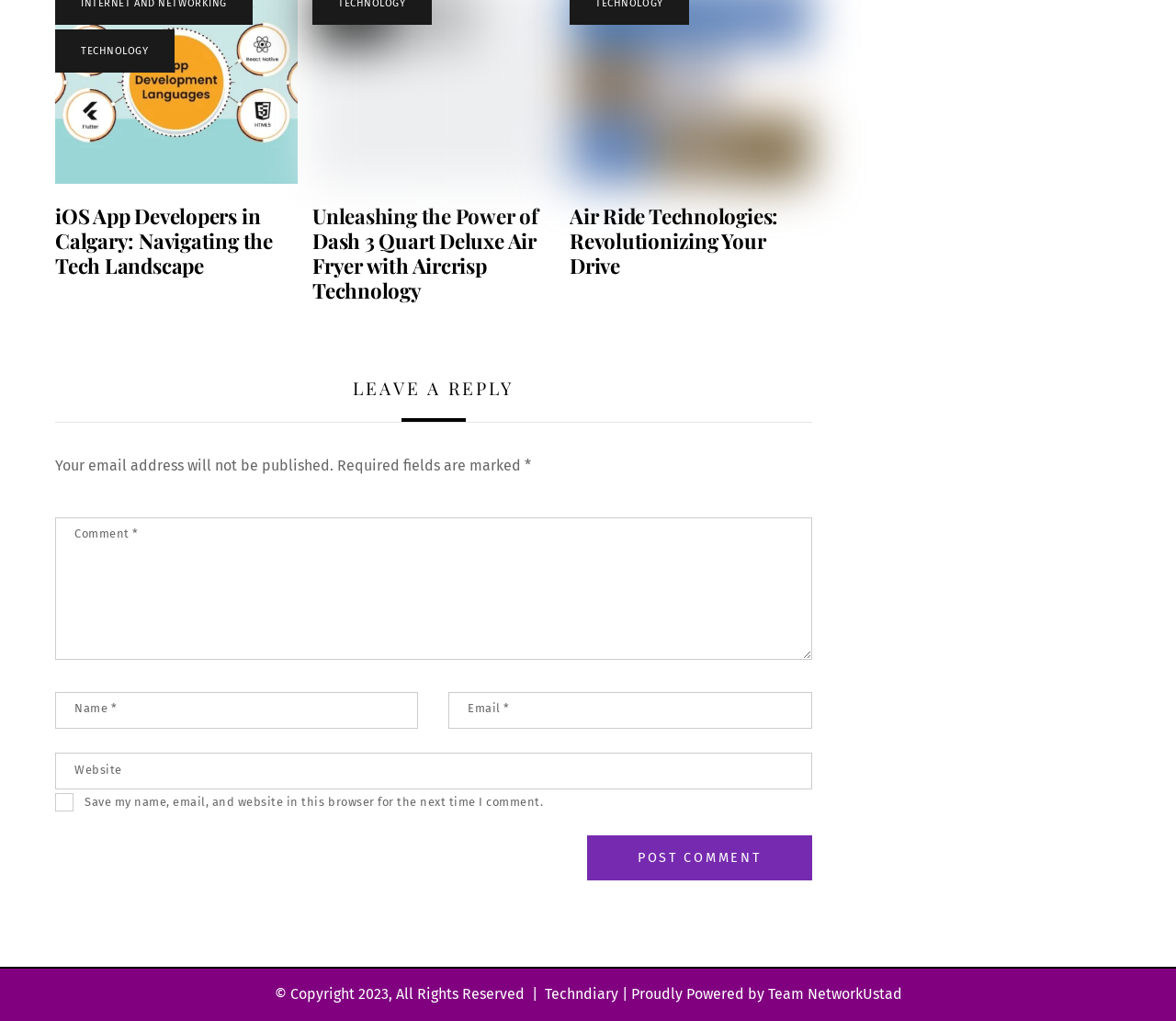Determine the bounding box for the UI element that matches this description: "Team NetworkUstad".

[0.653, 0.965, 0.767, 0.982]